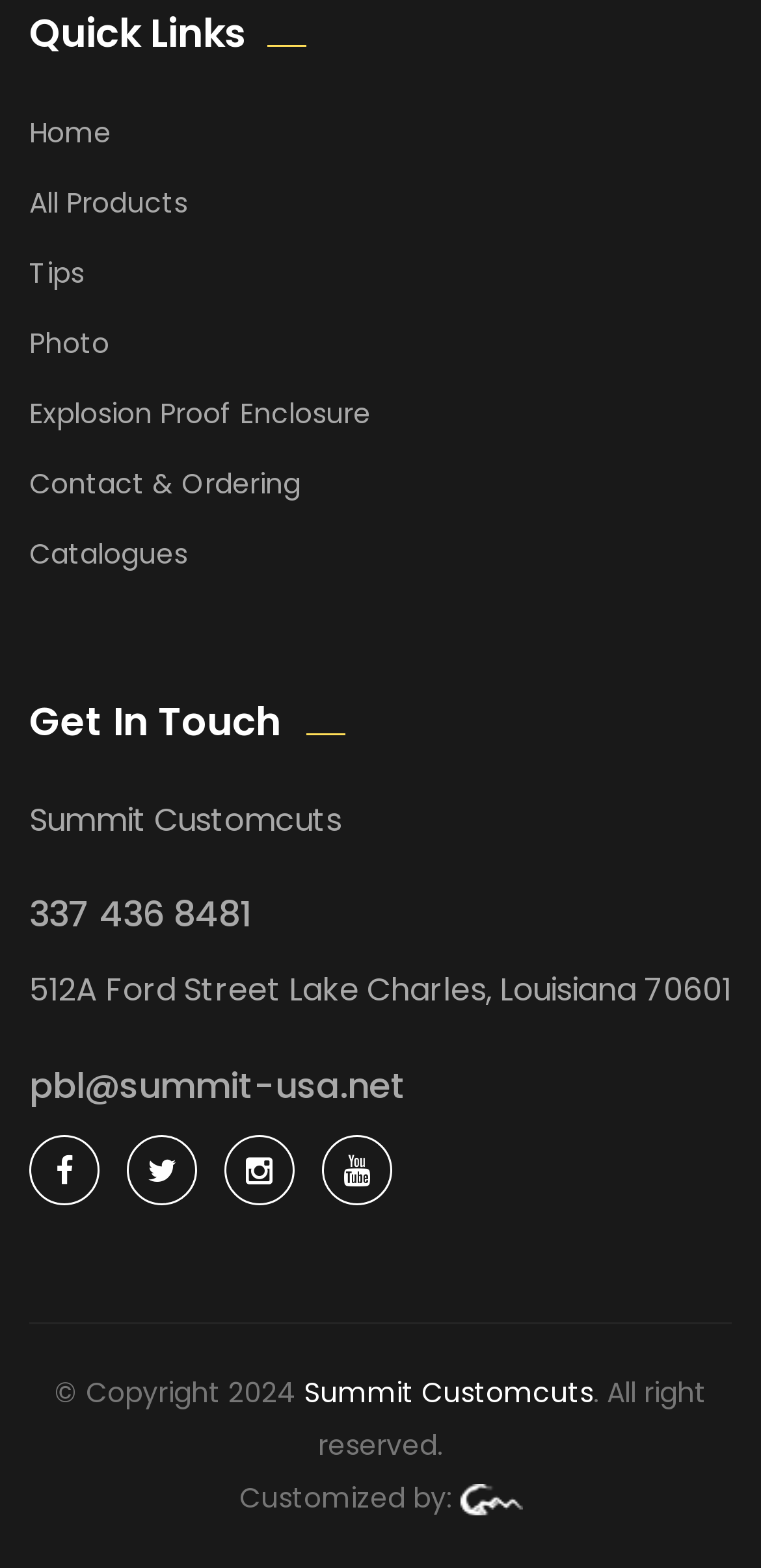Please provide the bounding box coordinates for the element that needs to be clicked to perform the following instruction: "go to home page". The coordinates should be given as four float numbers between 0 and 1, i.e., [left, top, right, bottom].

[0.038, 0.072, 0.146, 0.097]